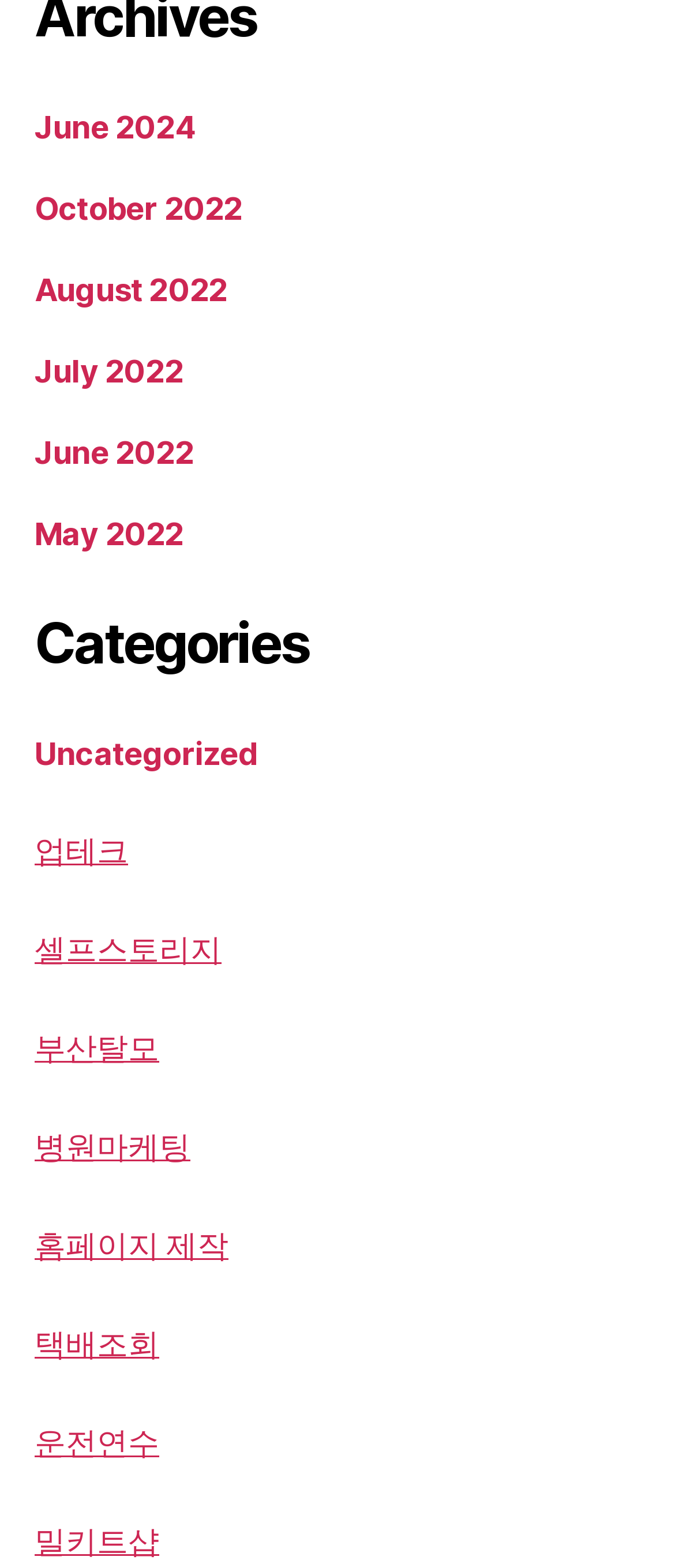Give a one-word or short-phrase answer to the following question: 
How many categories are listed?

9